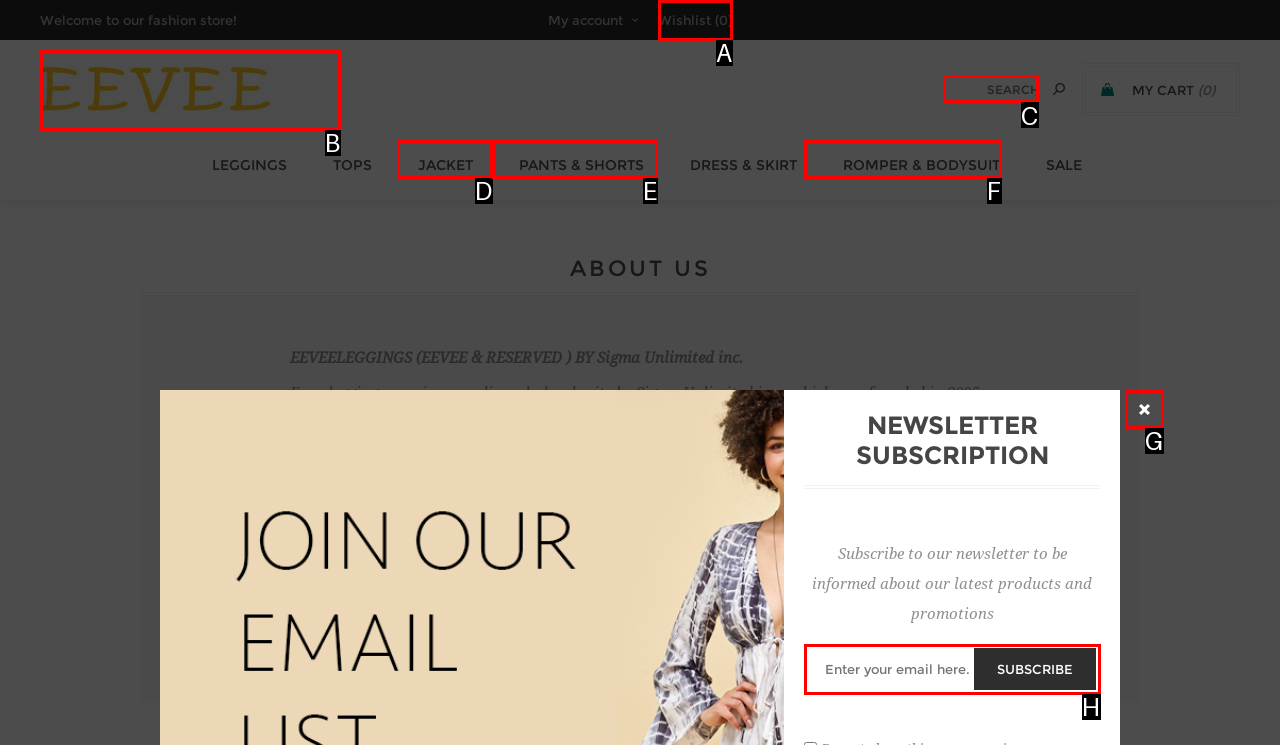Select the correct option from the given choices to perform this task: Search for products. Provide the letter of that option.

C